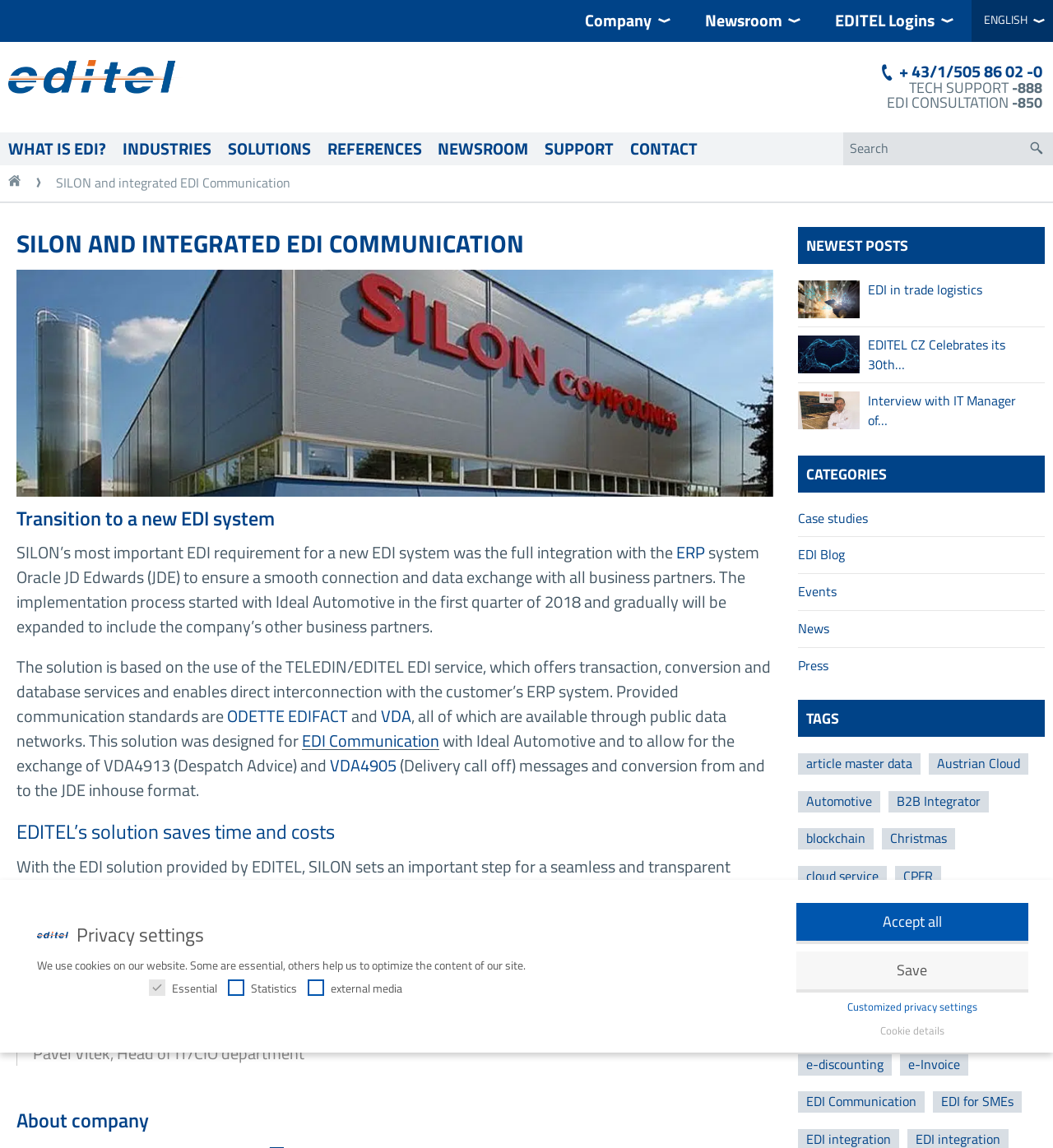Determine the bounding box coordinates of the region I should click to achieve the following instruction: "Read about EDI Communication". Ensure the bounding box coordinates are four float numbers between 0 and 1, i.e., [left, top, right, bottom].

[0.287, 0.634, 0.417, 0.656]